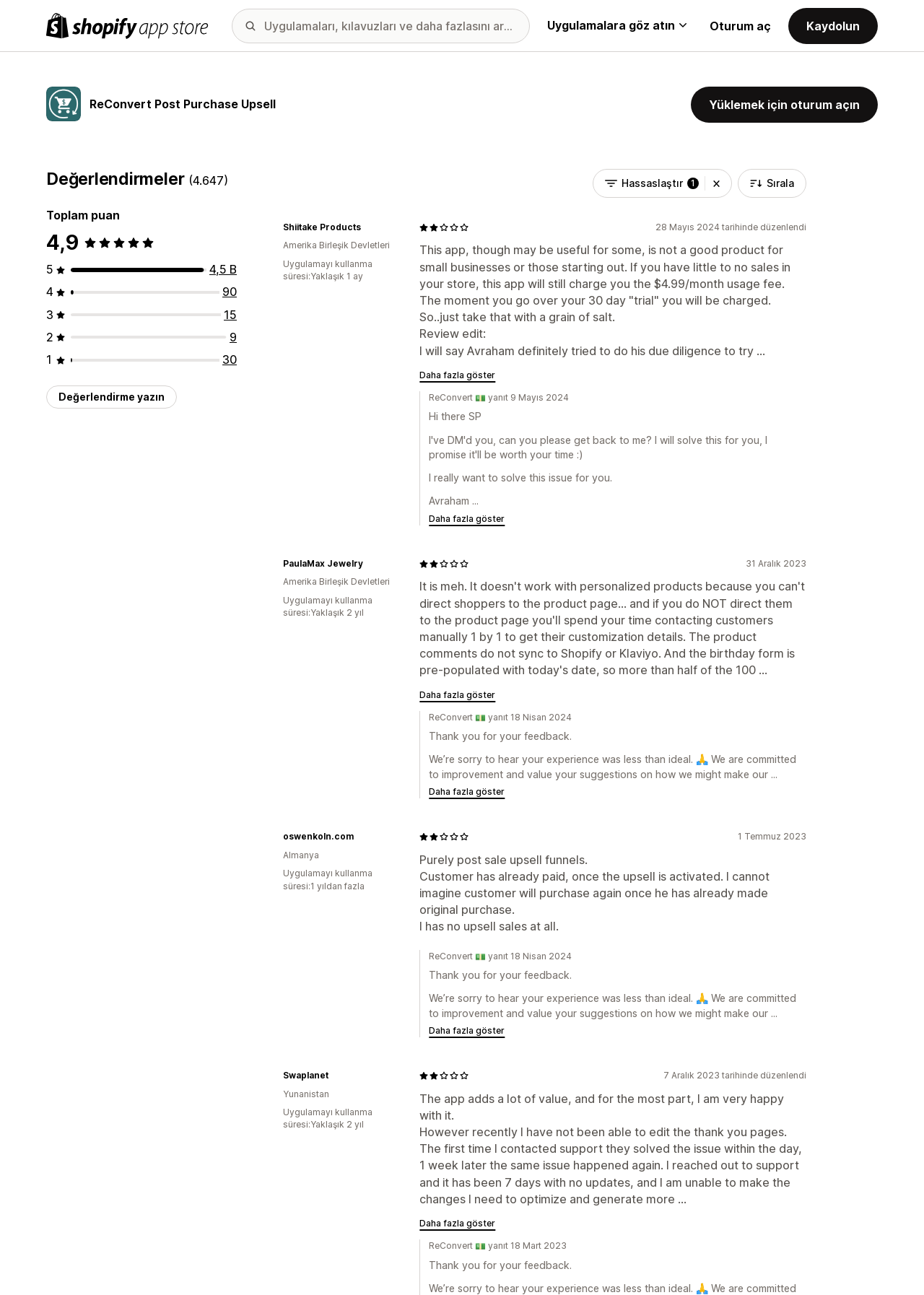Determine the heading of the webpage and extract its text content.

ReConvert Post Purchase Upsell